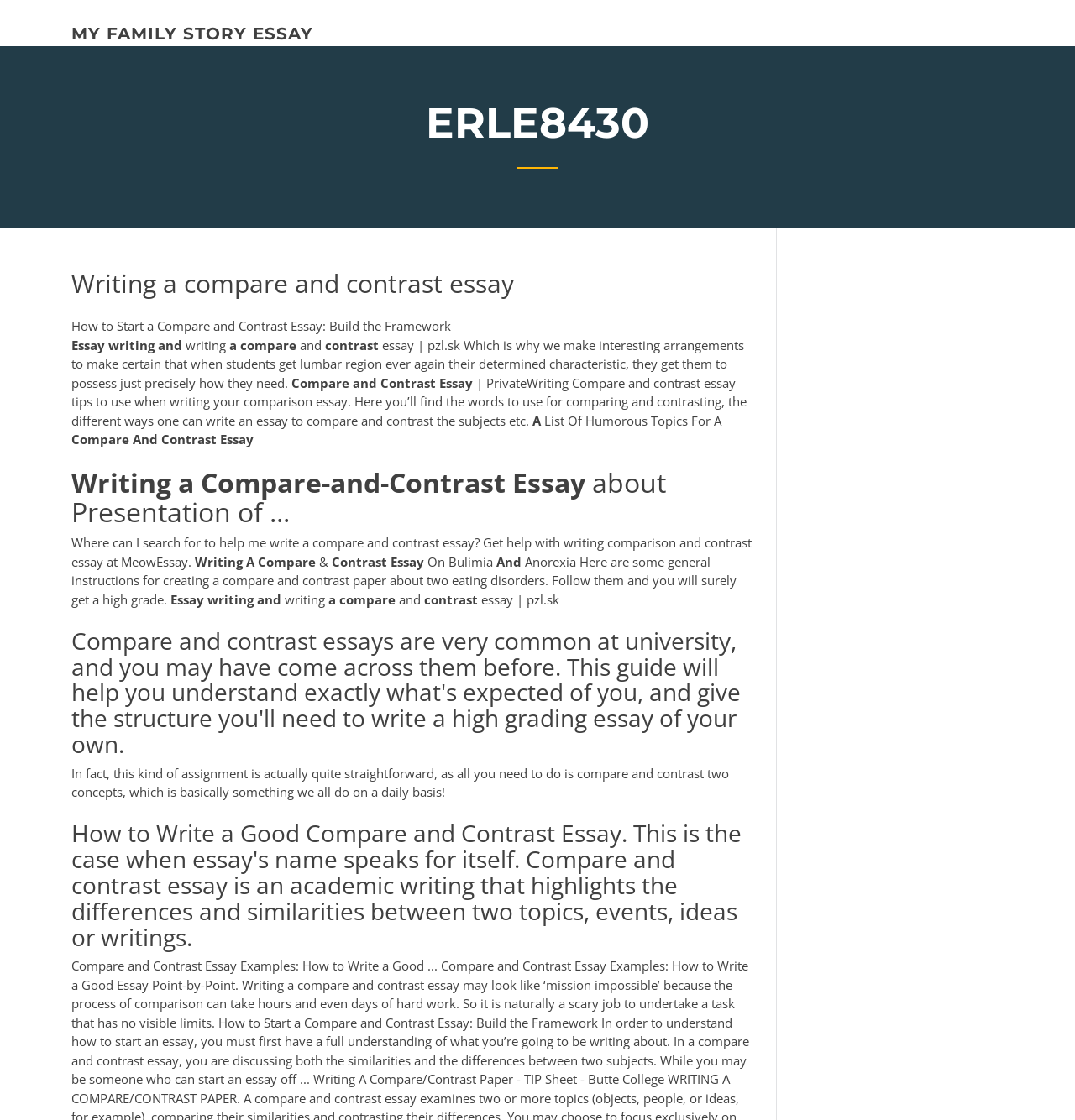What is the purpose of a compare and contrast essay? Look at the image and give a one-word or short phrase answer.

To compare and contrast two concepts